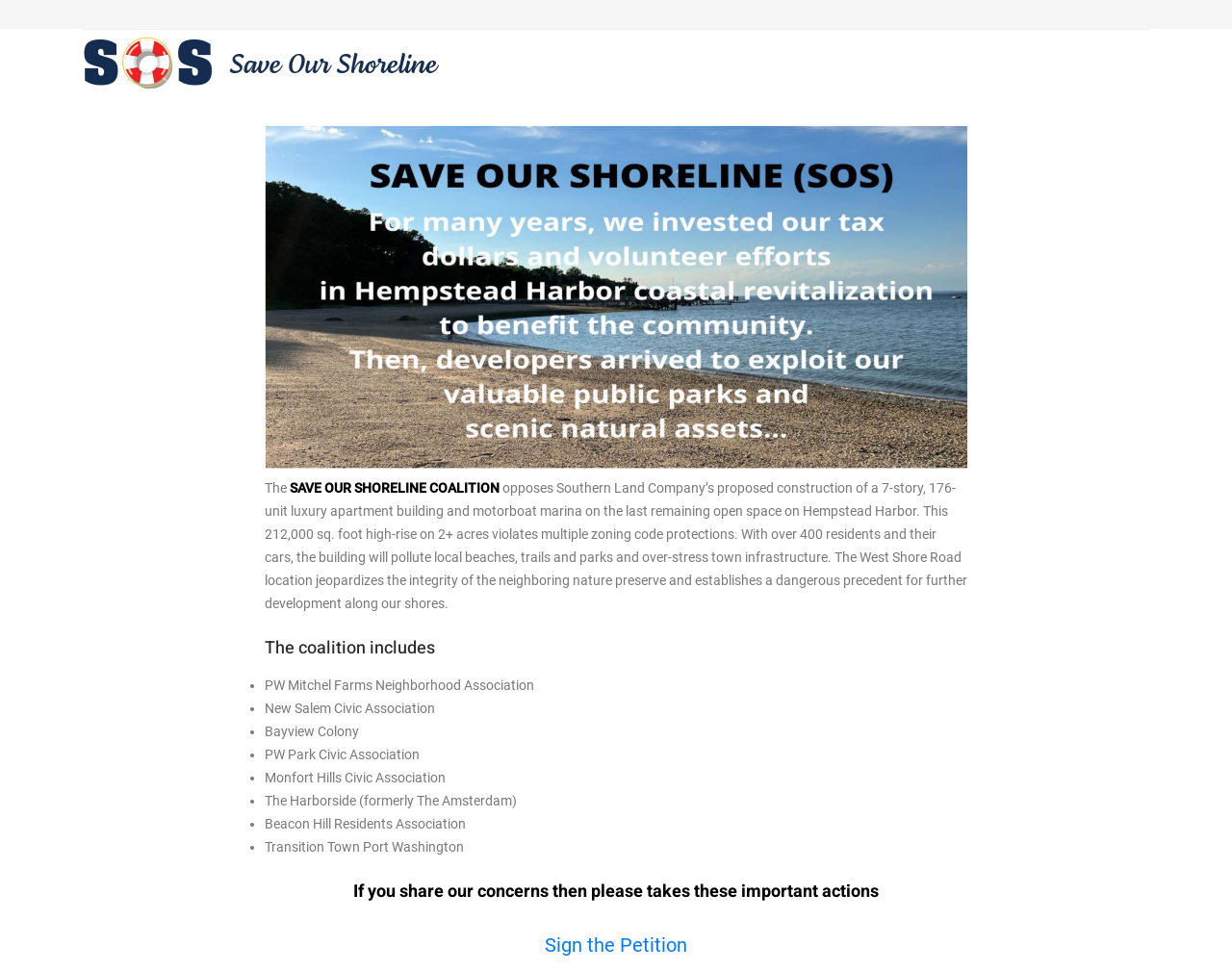What is the first action to take if you share the coalition's concerns?
Based on the screenshot, provide your answer in one word or phrase.

Sign the Petition